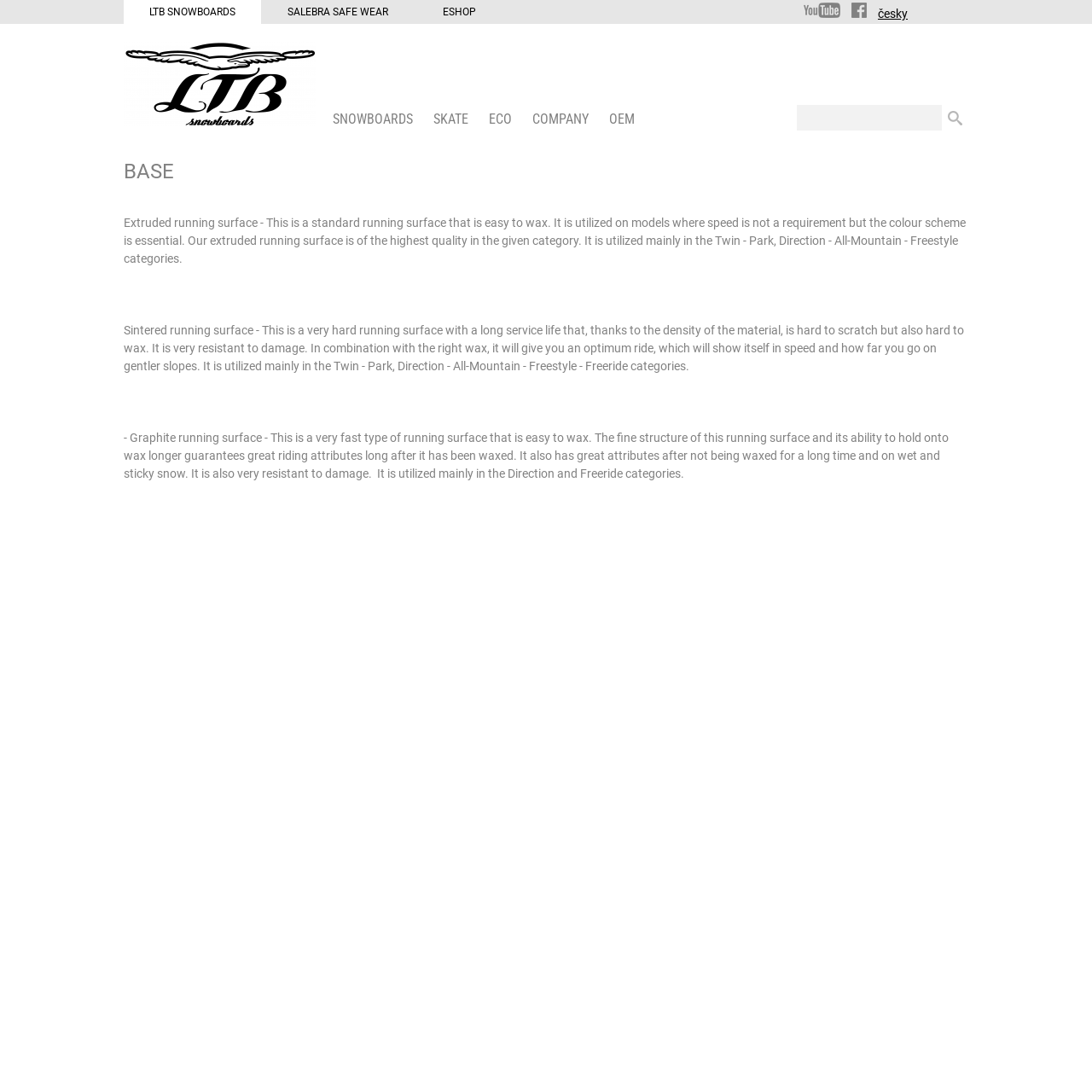How many links are in the top navigation bar?
Please provide a single word or phrase in response based on the screenshot.

4